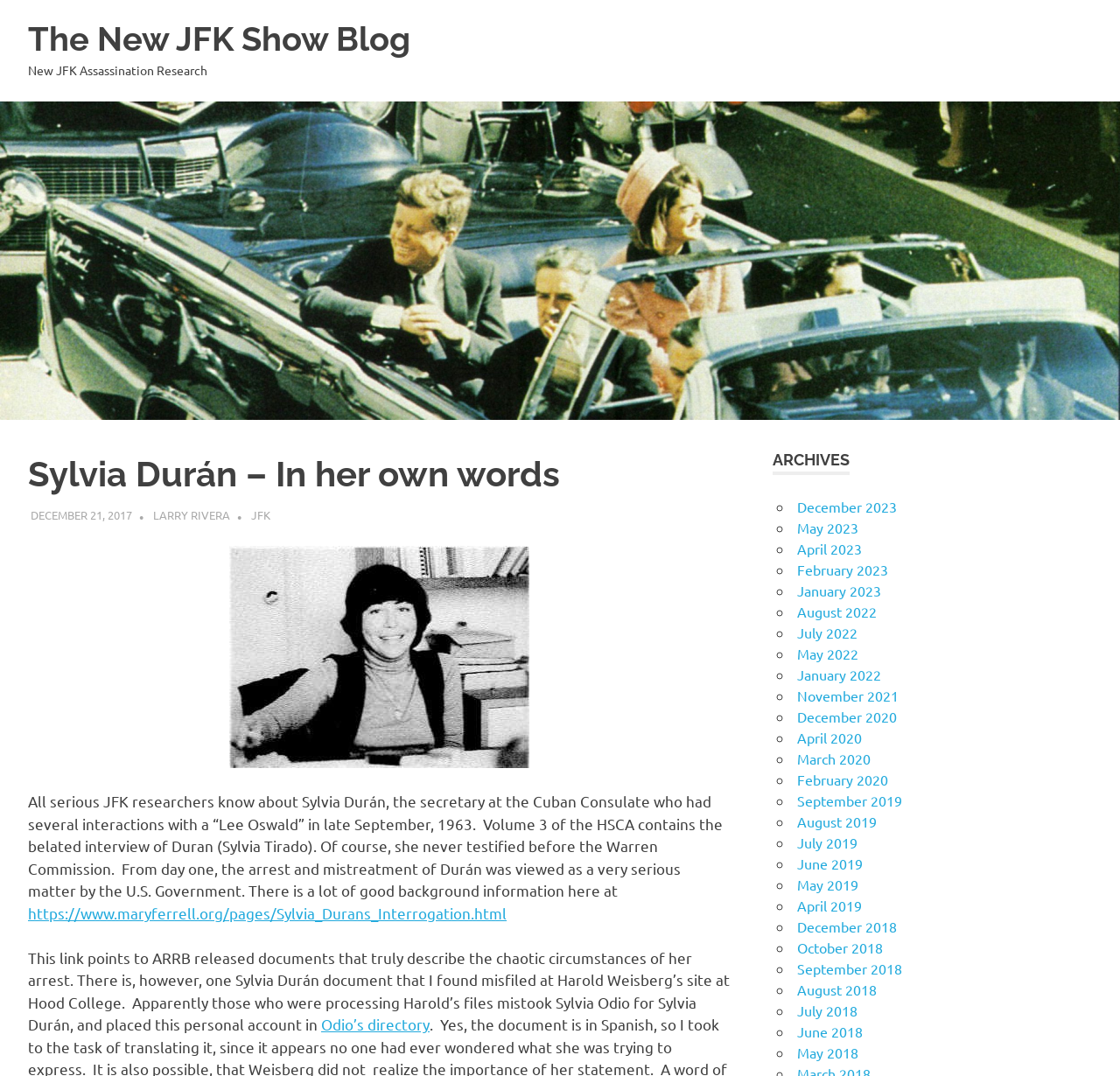Identify the bounding box coordinates of the element to click to follow this instruction: 'Check the post from December 2023'. Ensure the coordinates are four float values between 0 and 1, provided as [left, top, right, bottom].

[0.712, 0.463, 0.801, 0.479]